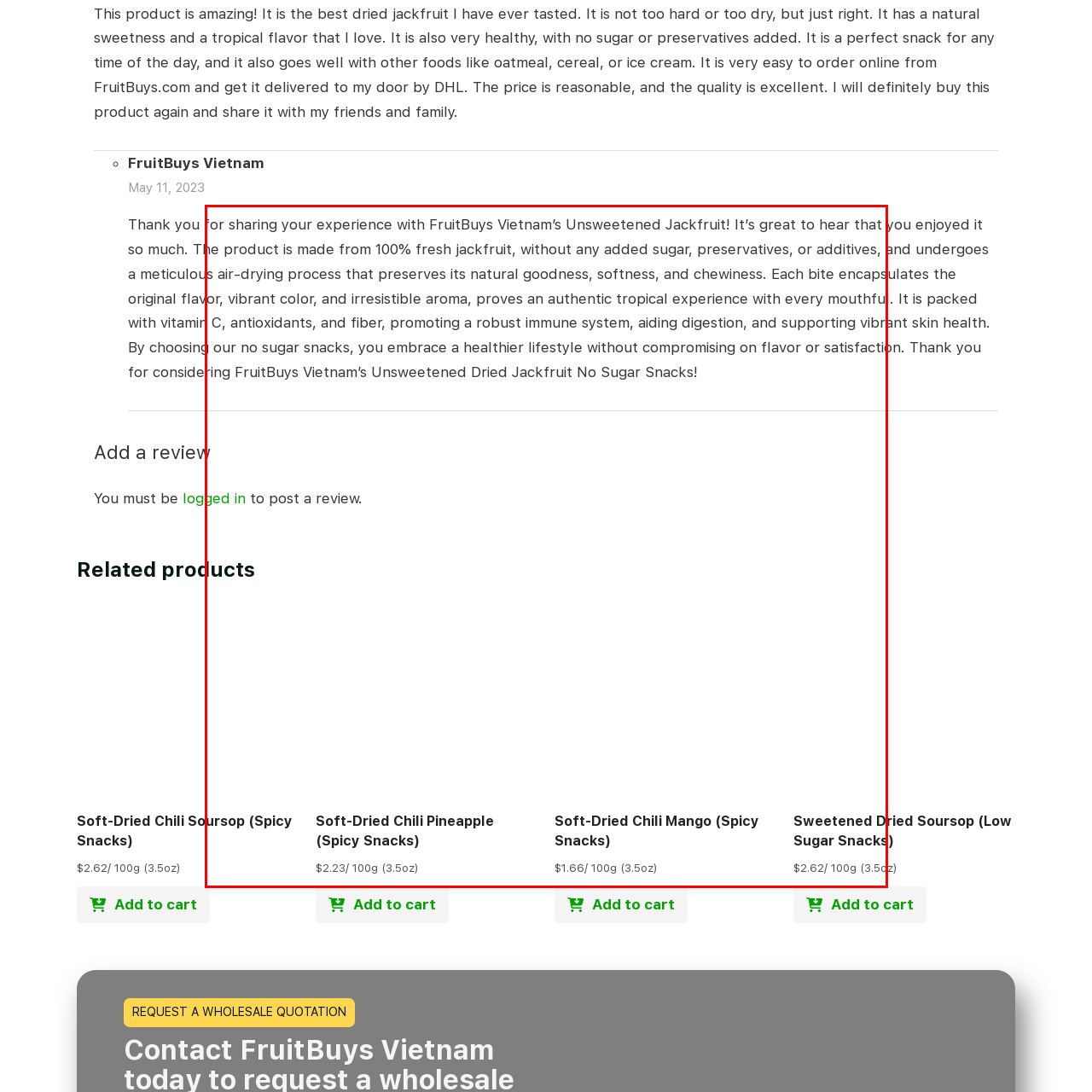Refer to the image area inside the black border, What health benefits does the product promote? 
Respond concisely with a single word or phrase.

Robust immune system and aiding digestion